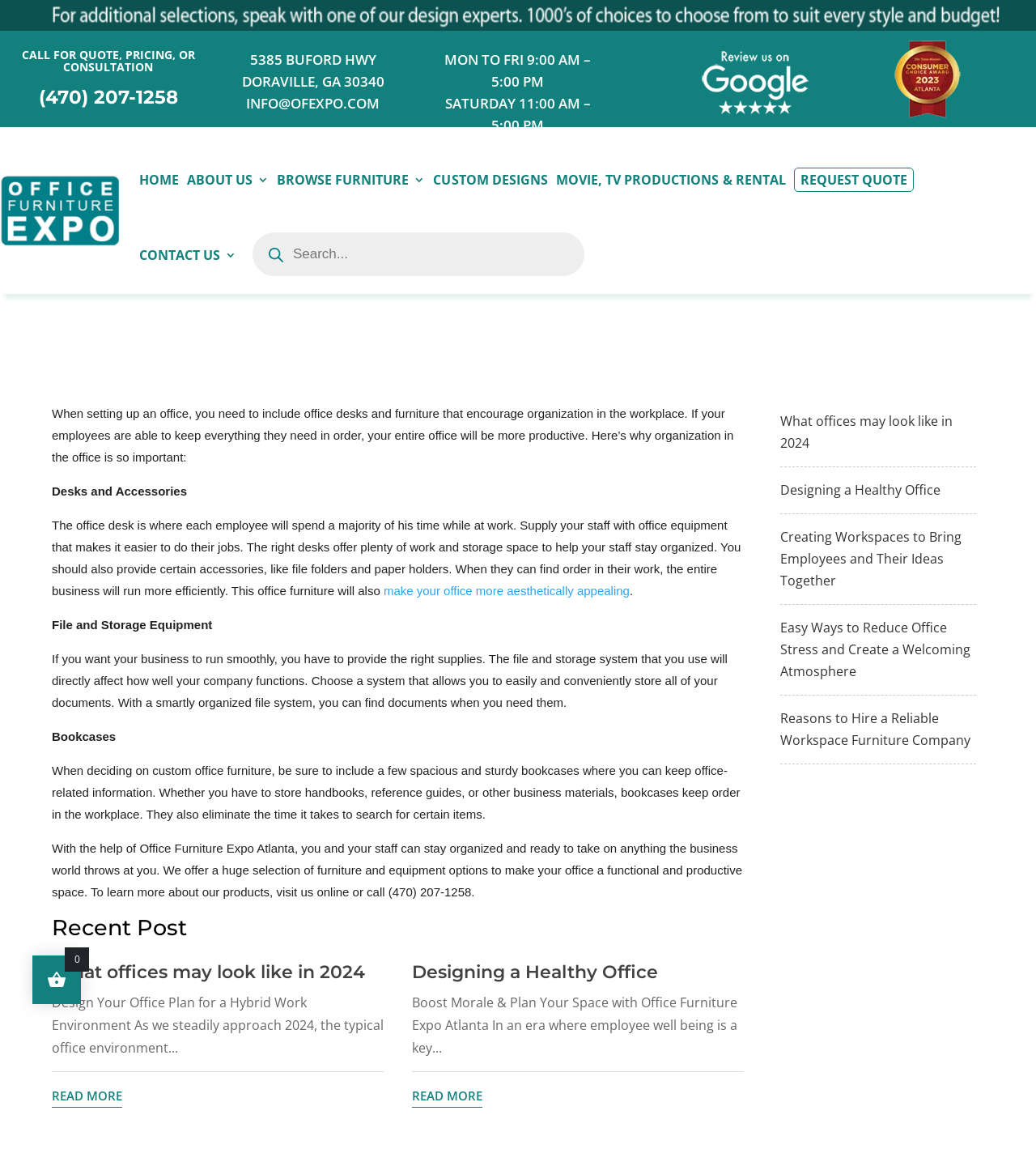Could you please study the image and provide a detailed answer to the question:
What is the topic of the recent post 'What offices may look like in 2024'?

I found the answer by looking at the recent post section of the webpage, where the title of the post is displayed. The title 'What offices may look like in 2024' suggests that the post is about the future design of offices, and the text below the title provides more information about the topic.